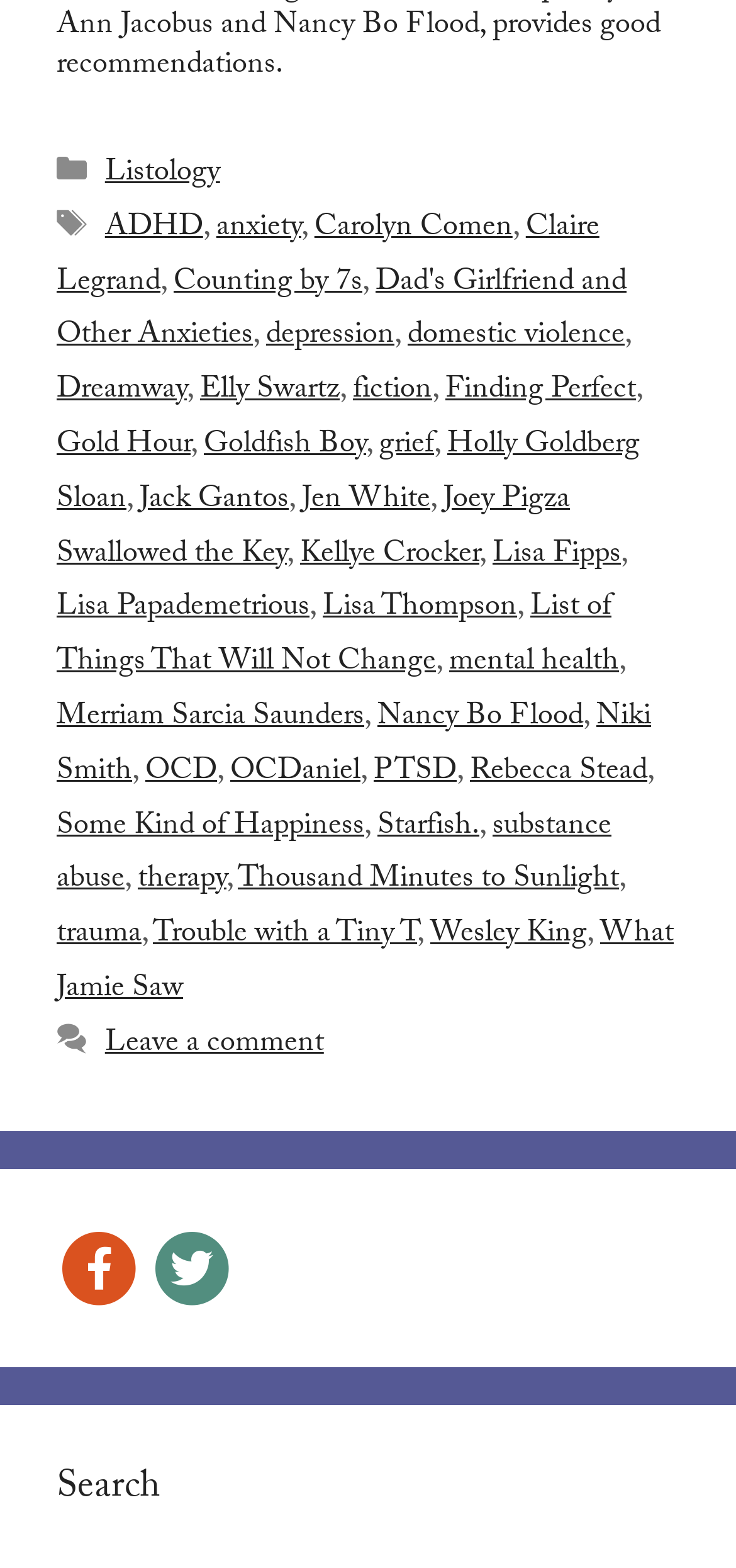What is the tone of the webpage?
Offer a detailed and full explanation in response to the question.

The webpage seems to be providing information and resources on mental health topics, without expressing a personal opinion or emotion, suggesting an informative tone.